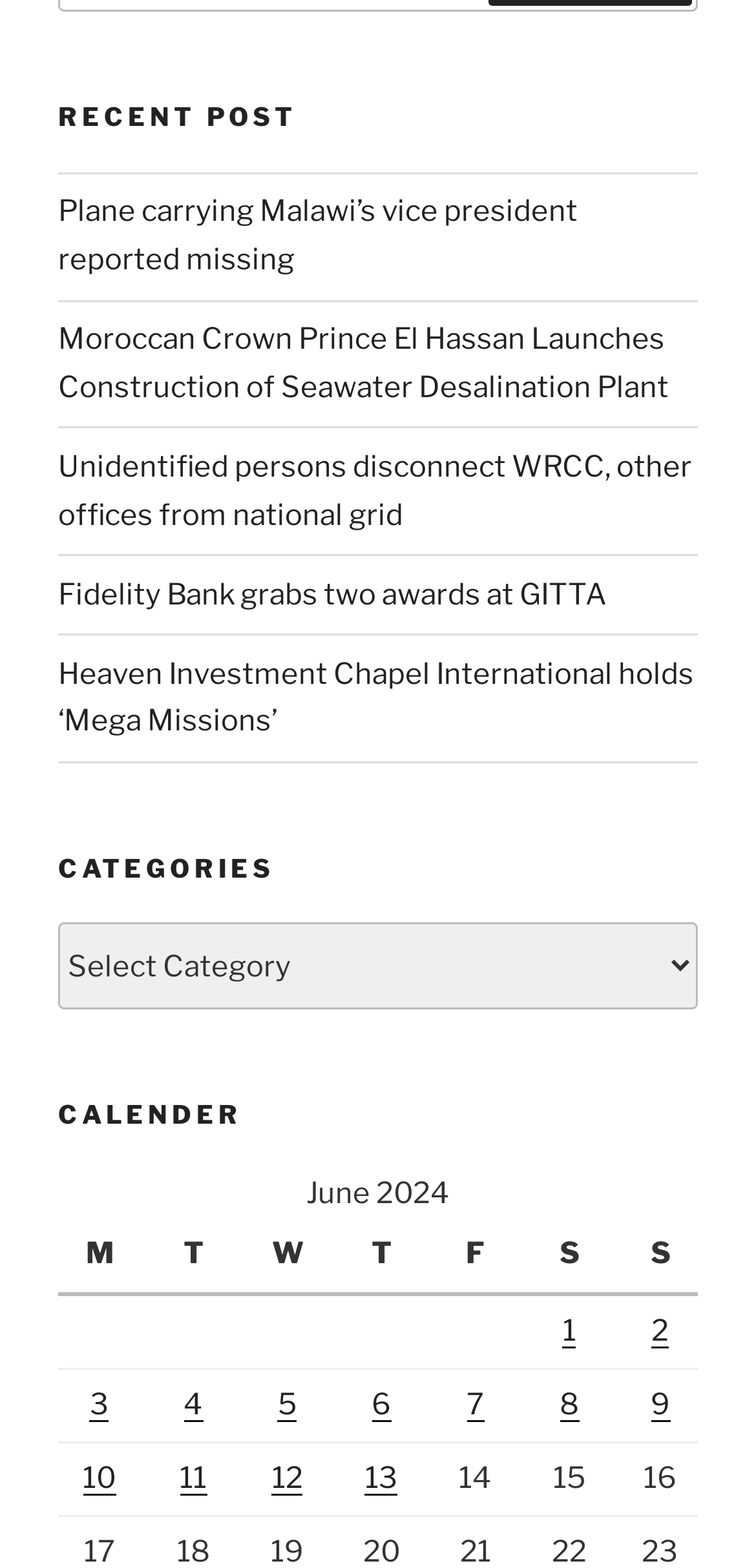How many days are listed in the calendar?
Provide a detailed and well-explained answer to the question.

I counted the number of grid cells in the calendar section, which are 14, representing days from June 1 to June 14.